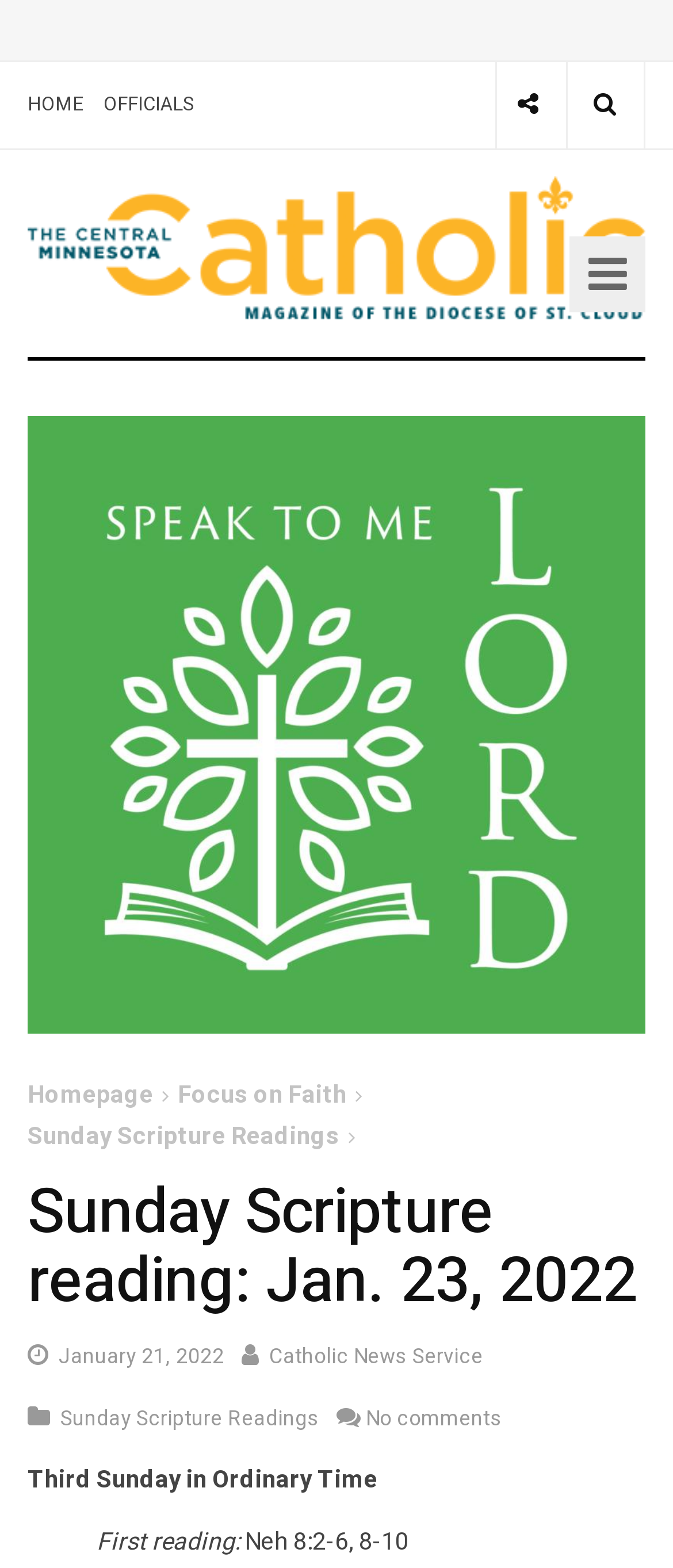Please locate the bounding box coordinates of the element that needs to be clicked to achieve the following instruction: "Check the comments". The coordinates should be four float numbers between 0 and 1, i.e., [left, top, right, bottom].

[0.544, 0.895, 0.746, 0.915]